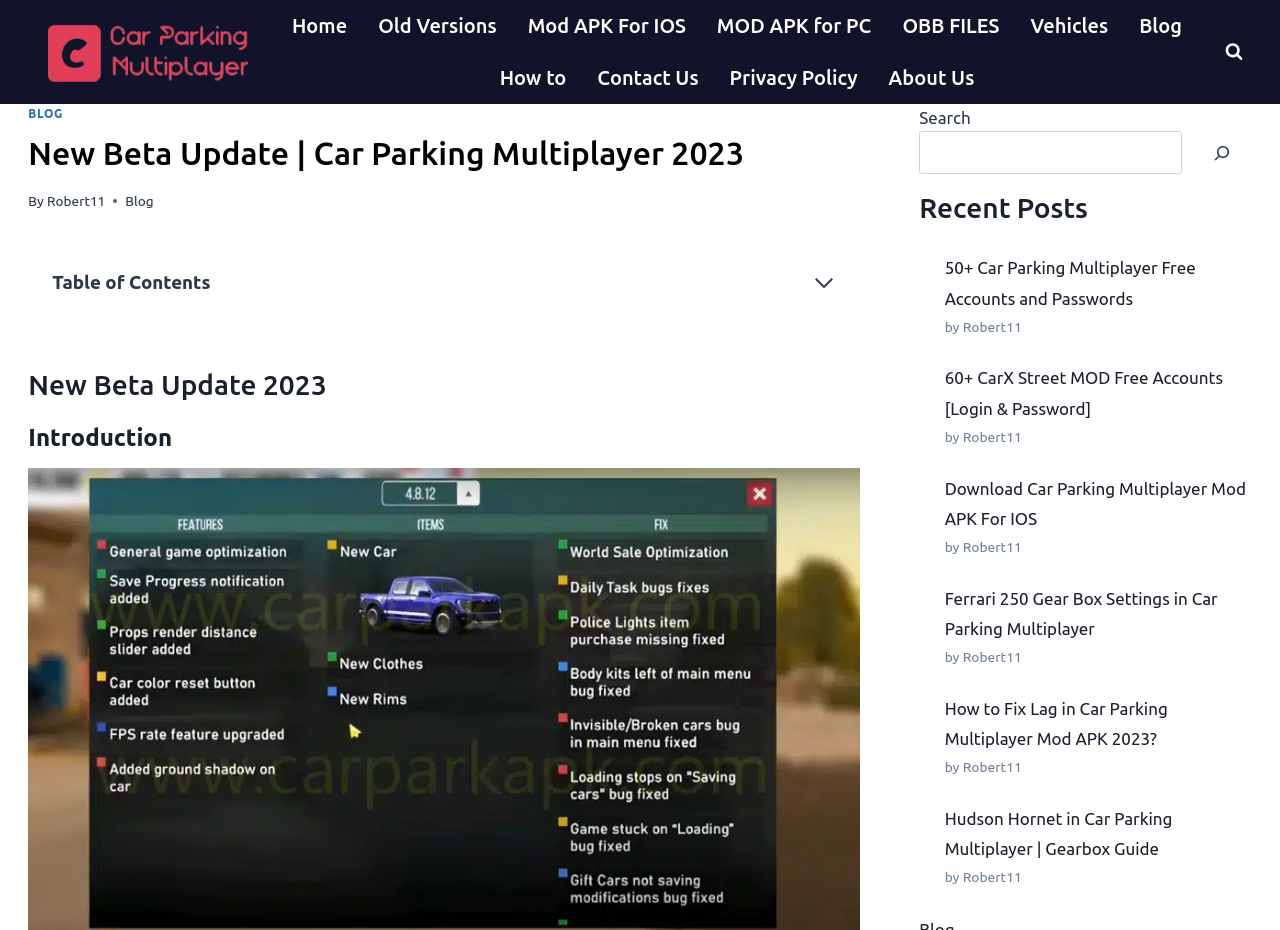Find and specify the bounding box coordinates that correspond to the clickable region for the instruction: "Click the 'Home' link".

[0.216, 0.0, 0.283, 0.056]